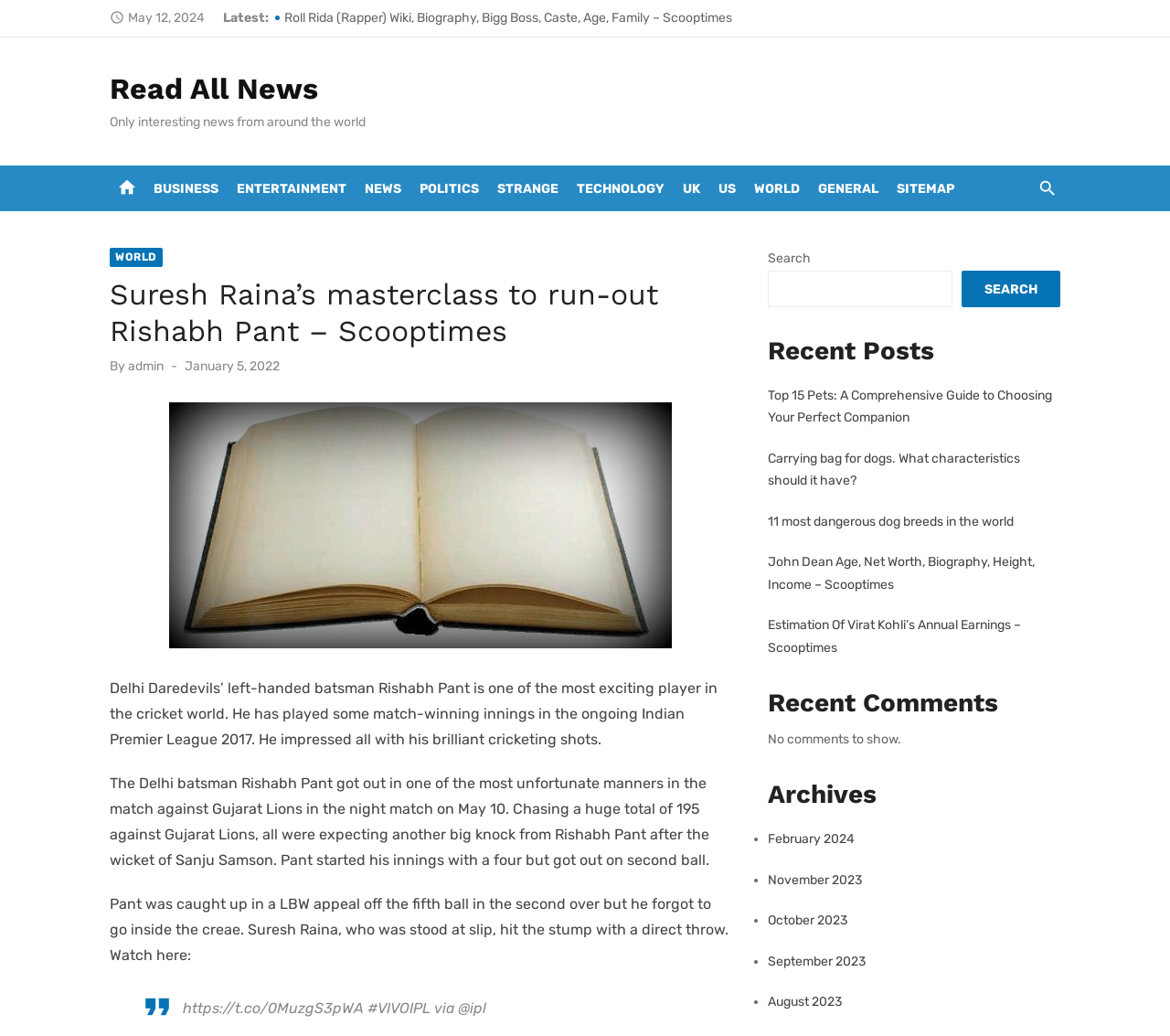Can you find the bounding box coordinates for the element to click on to achieve the instruction: "Visit the home page"?

[0.097, 0.167, 0.12, 0.193]